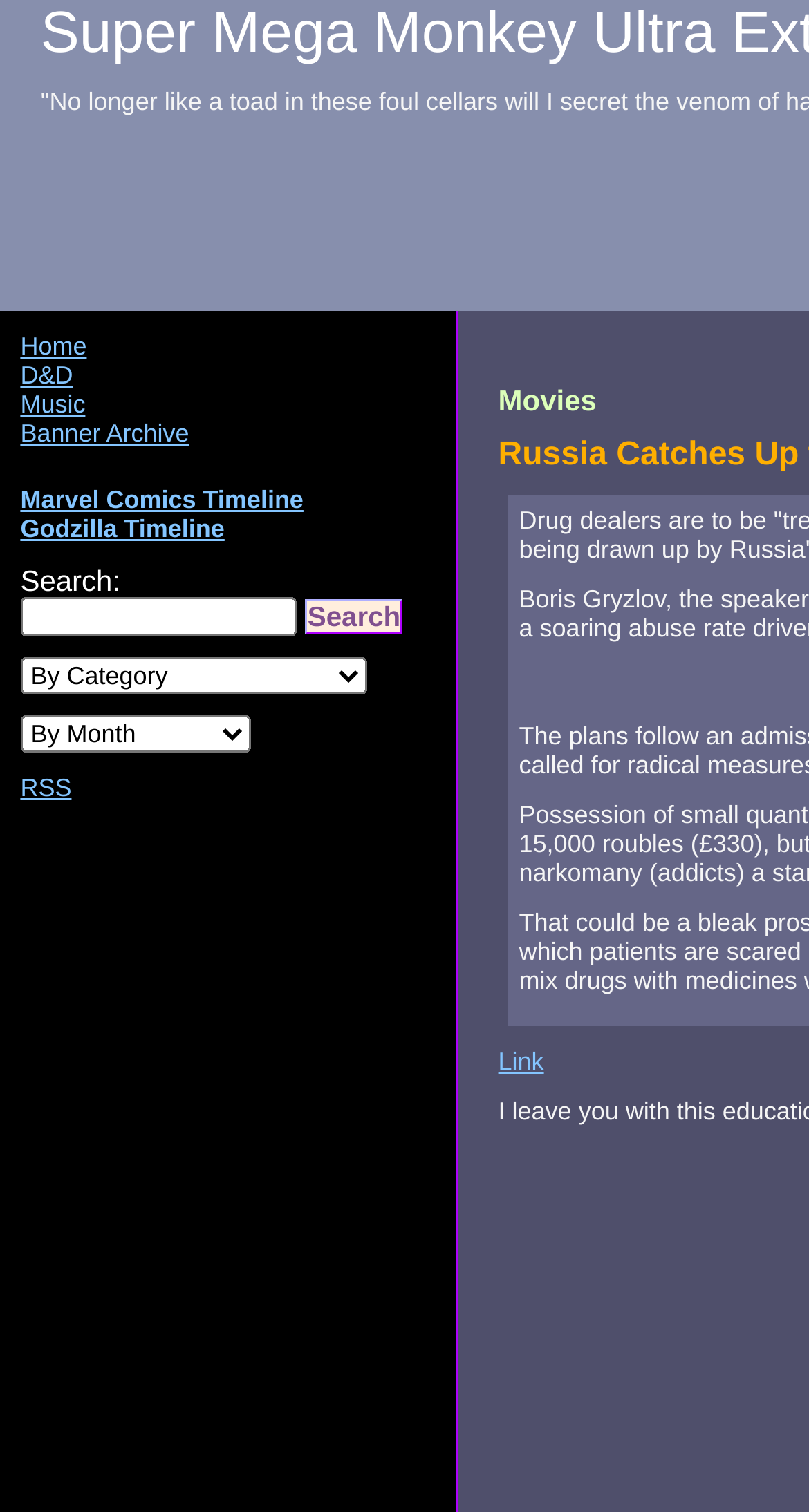How many links are in the top navigation bar?
Refer to the image and answer the question using a single word or phrase.

6